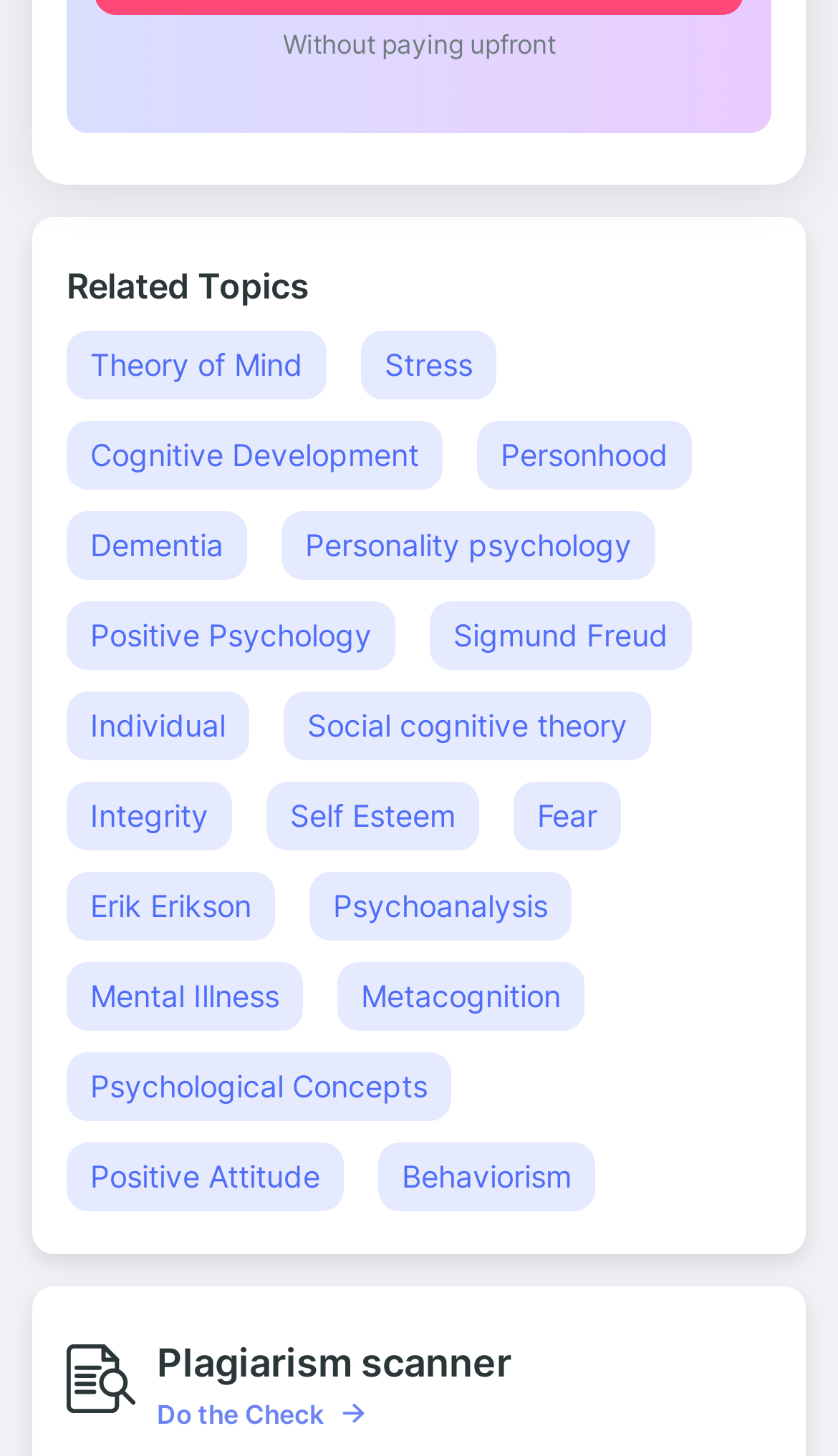Kindly determine the bounding box coordinates of the area that needs to be clicked to fulfill this instruction: "Do the plagiarism check".

[0.187, 0.96, 0.387, 0.982]